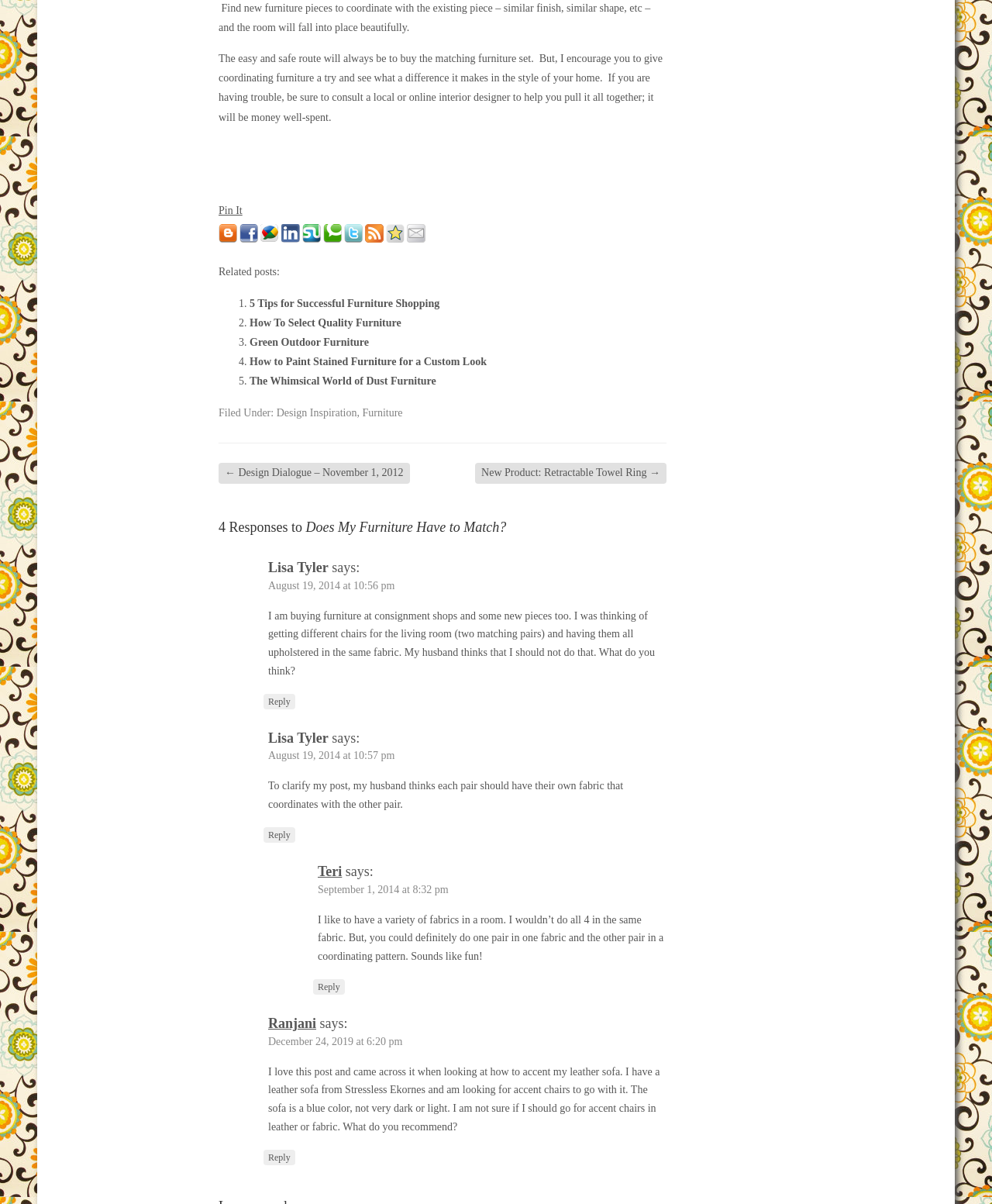Use a single word or phrase to answer this question: 
What is the name of the user who commented on August 19, 2014?

Lisa Tyler